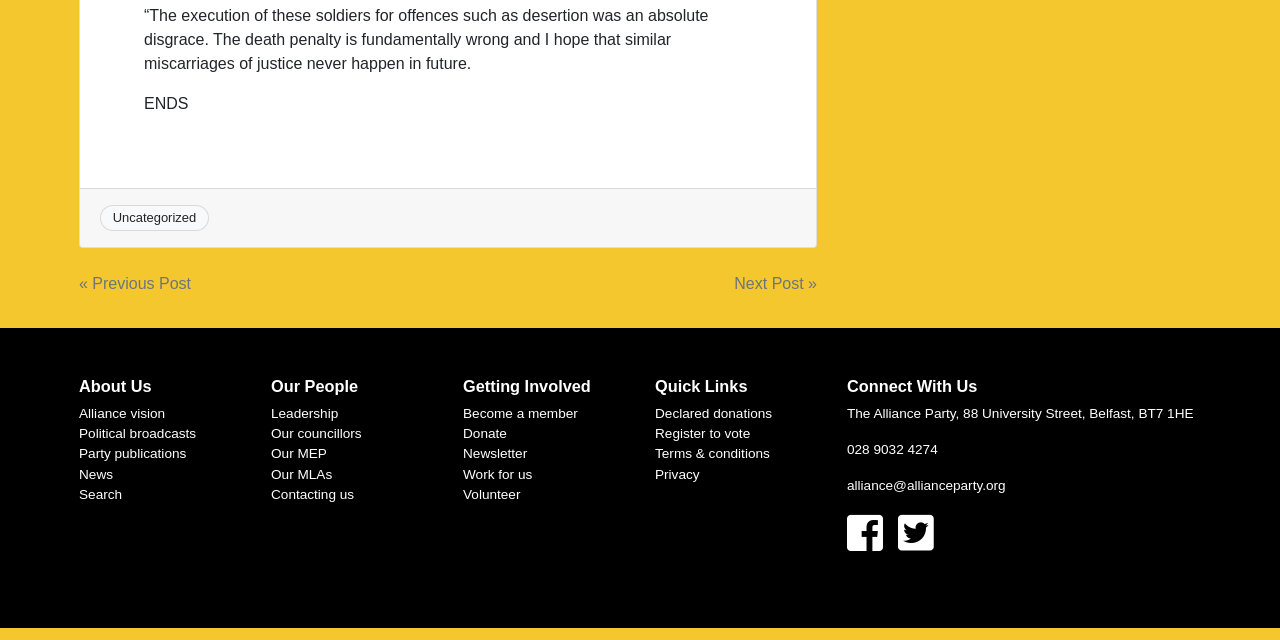Given the webpage screenshot and the description, determine the bounding box coordinates (top-left x, top-left y, bottom-right x, bottom-right y) that define the location of the UI element matching this description: News

[0.062, 0.729, 0.088, 0.753]